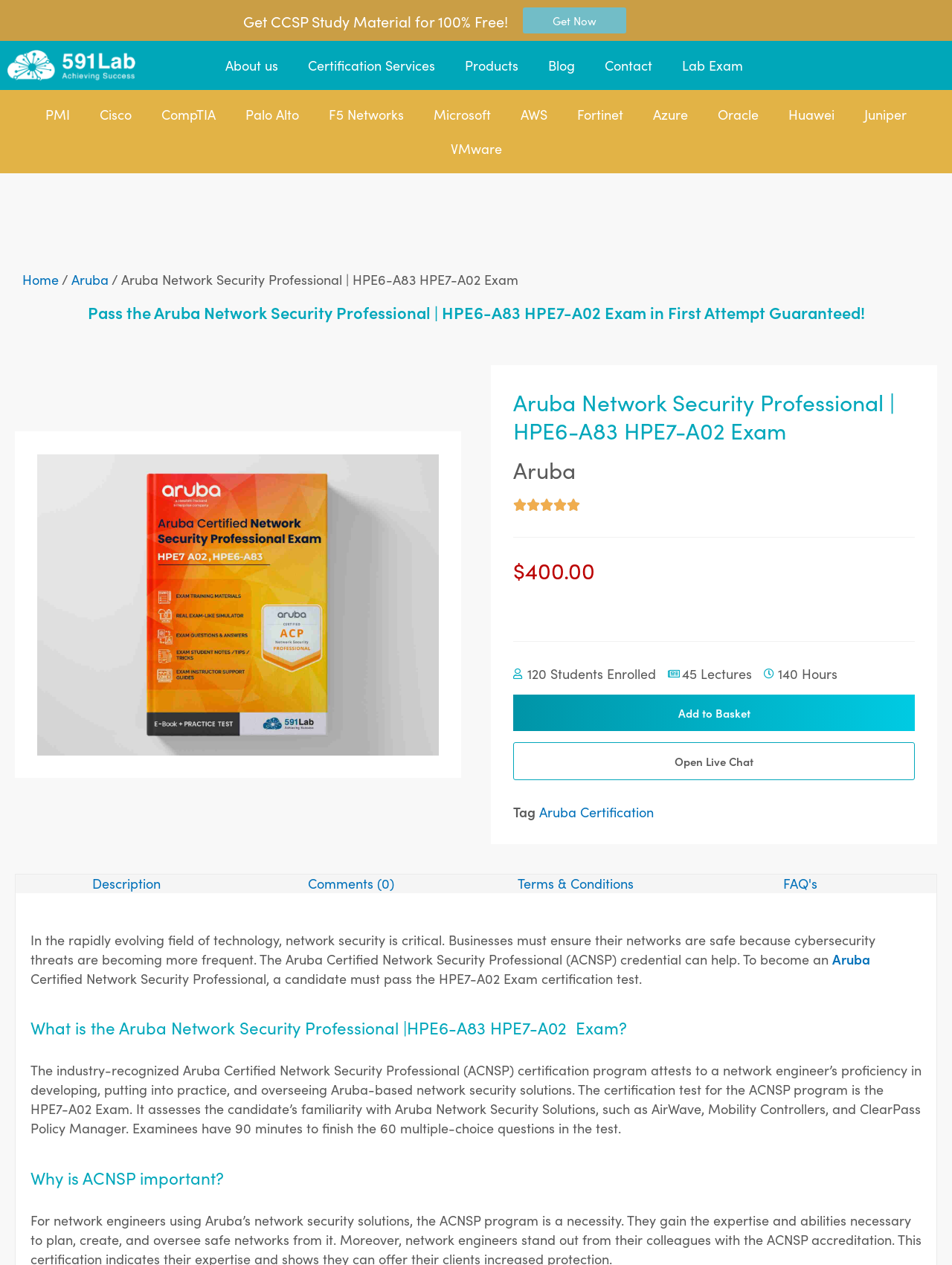How many students have enrolled in this course?
Look at the image and answer the question using a single word or phrase.

120